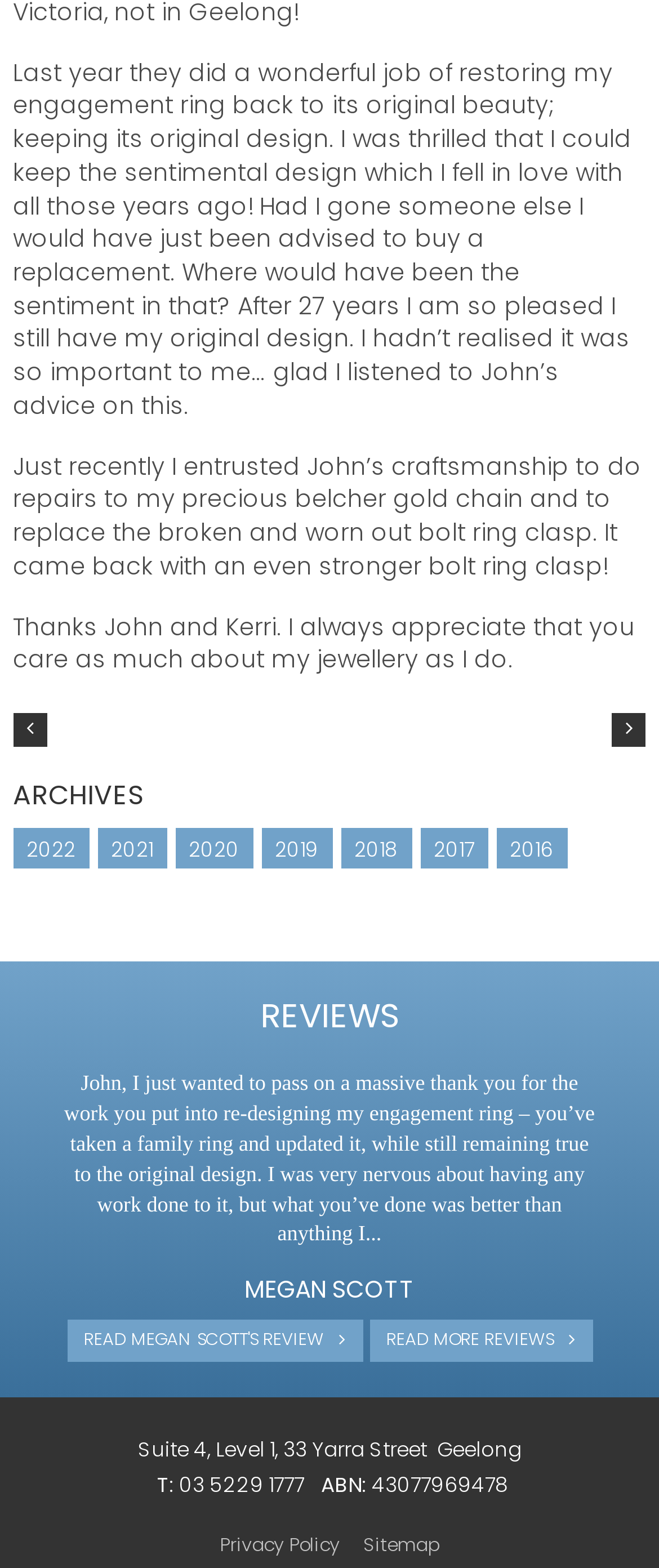Identify the bounding box coordinates for the UI element described as: "Privacy Policy". The coordinates should be provided as four floats between 0 and 1: [left, top, right, bottom].

[0.333, 0.976, 0.515, 0.993]